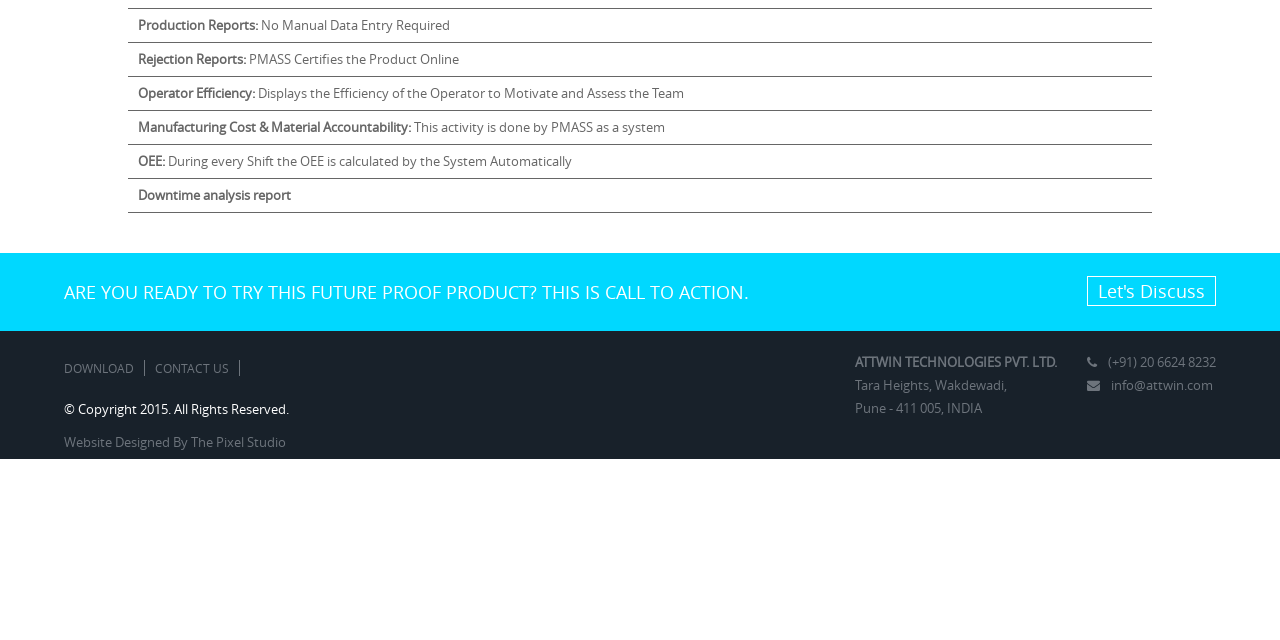Given the following UI element description: "The Pixel Studio", find the bounding box coordinates in the webpage screenshot.

[0.149, 0.677, 0.223, 0.705]